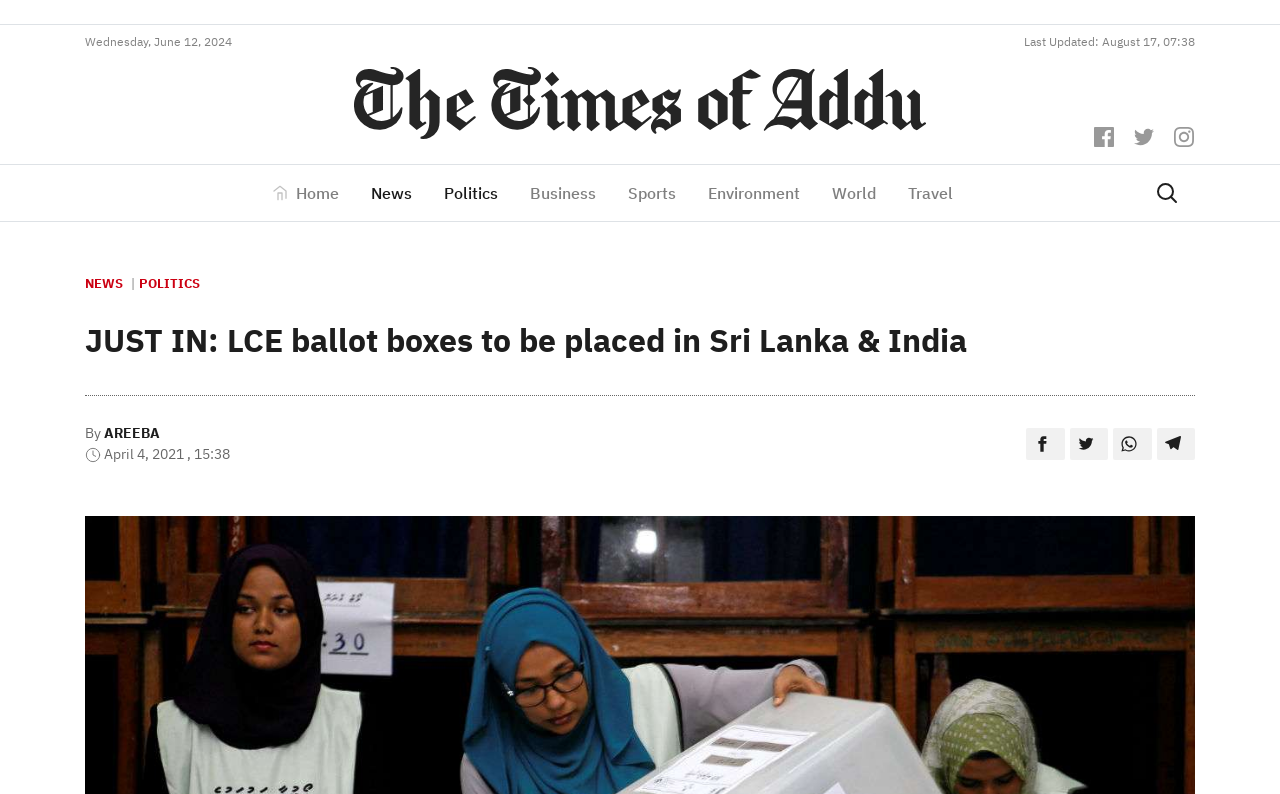Determine which piece of text is the heading of the webpage and provide it.

JUST IN: LCE ballot boxes to be placed in Sri Lanka & India